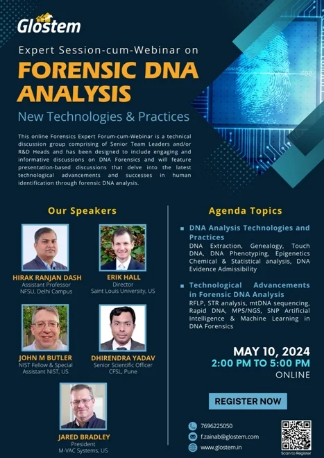Answer the following query concisely with a single word or phrase:
What is the duration of the webinar?

3 hours